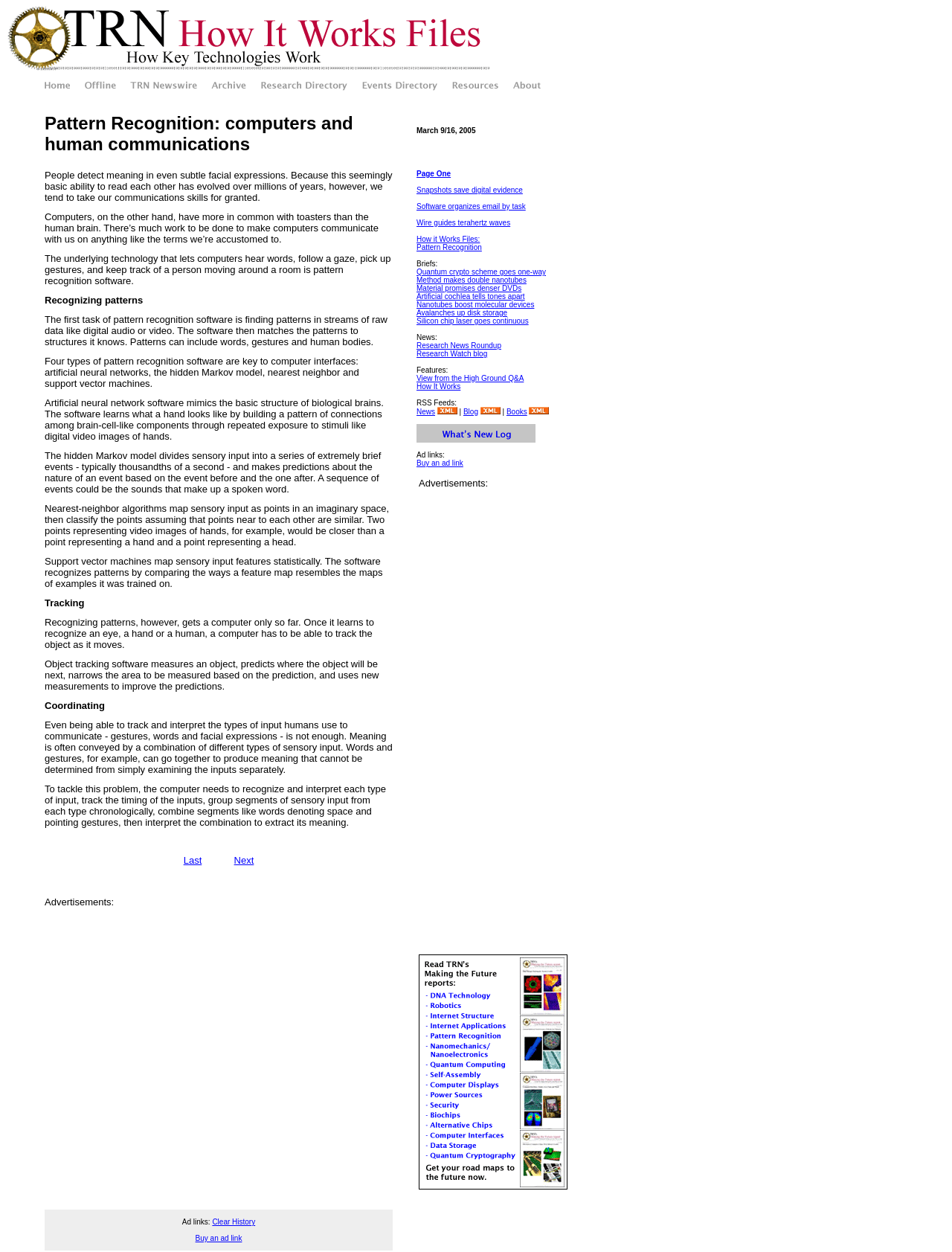Can you look at the image and give a comprehensive answer to the question:
What is the role of artificial neural network software?

According to the webpage, artificial neural network software mimics the basic structure of biological brains and learns what an object looks like by building a pattern of connections among brain-cell-like components through repeated exposure to stimuli like digital video images of hands.